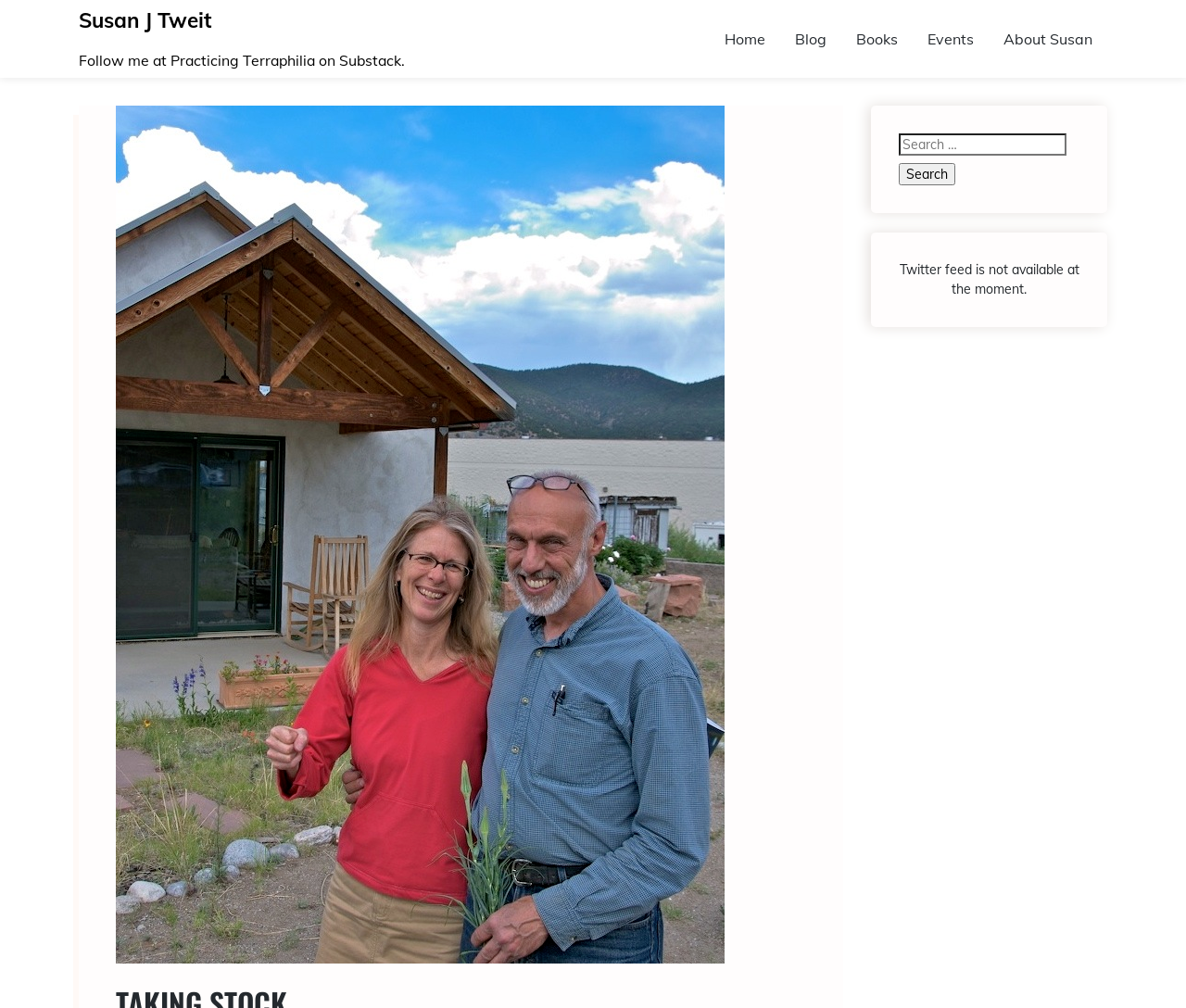Based on the image, please elaborate on the answer to the following question:
How many navigation links are there?

There are five navigation links at the top of the webpage, namely 'Home', 'Blog', 'Books', 'Events', and 'About Susan', which provide access to different sections of the webpage.